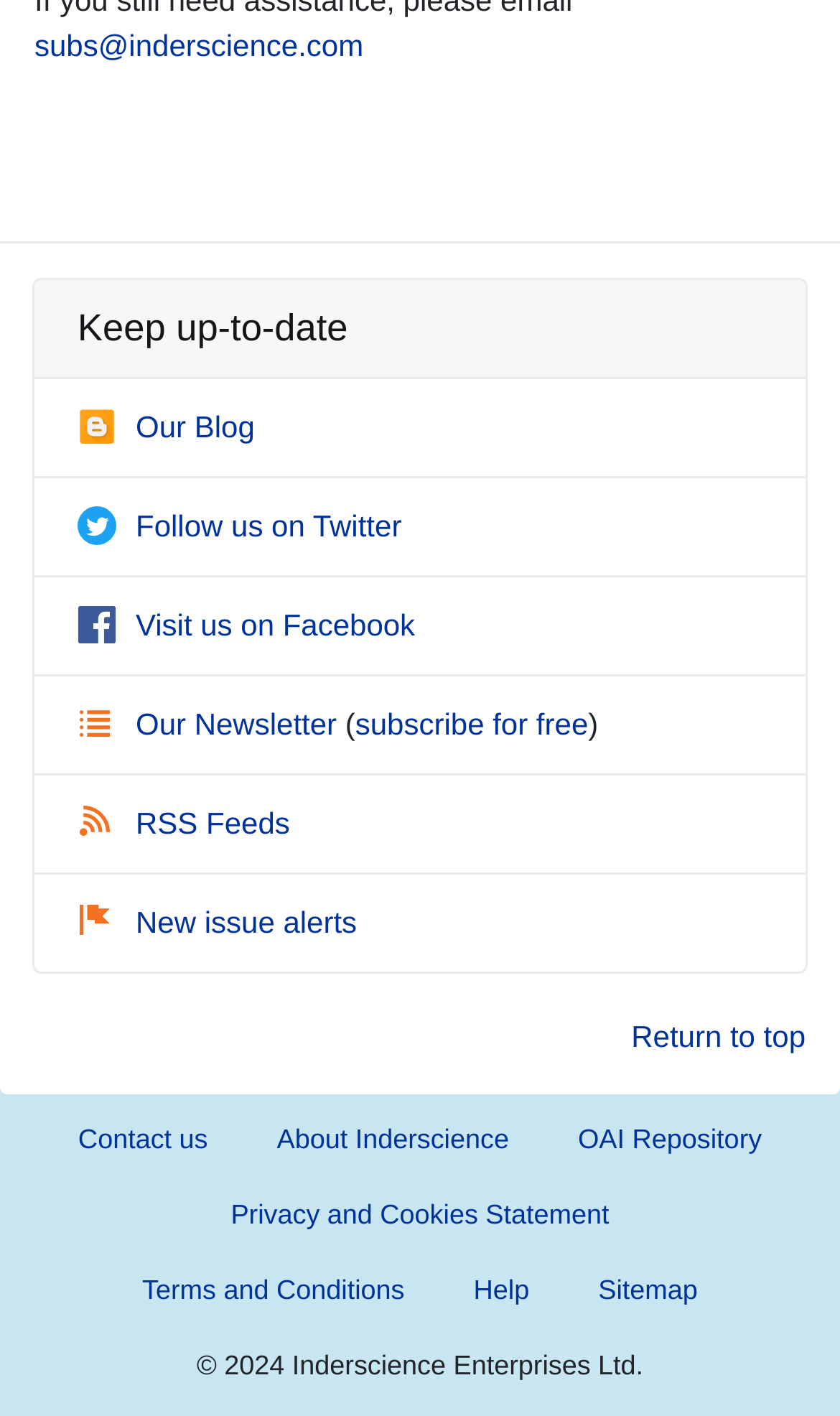Using the webpage screenshot, find the UI element described by Help. Provide the bounding box coordinates in the format (top-left x, top-left y, bottom-right x, bottom-right y), ensuring all values are floating point numbers between 0 and 1.

[0.523, 0.885, 0.671, 0.938]